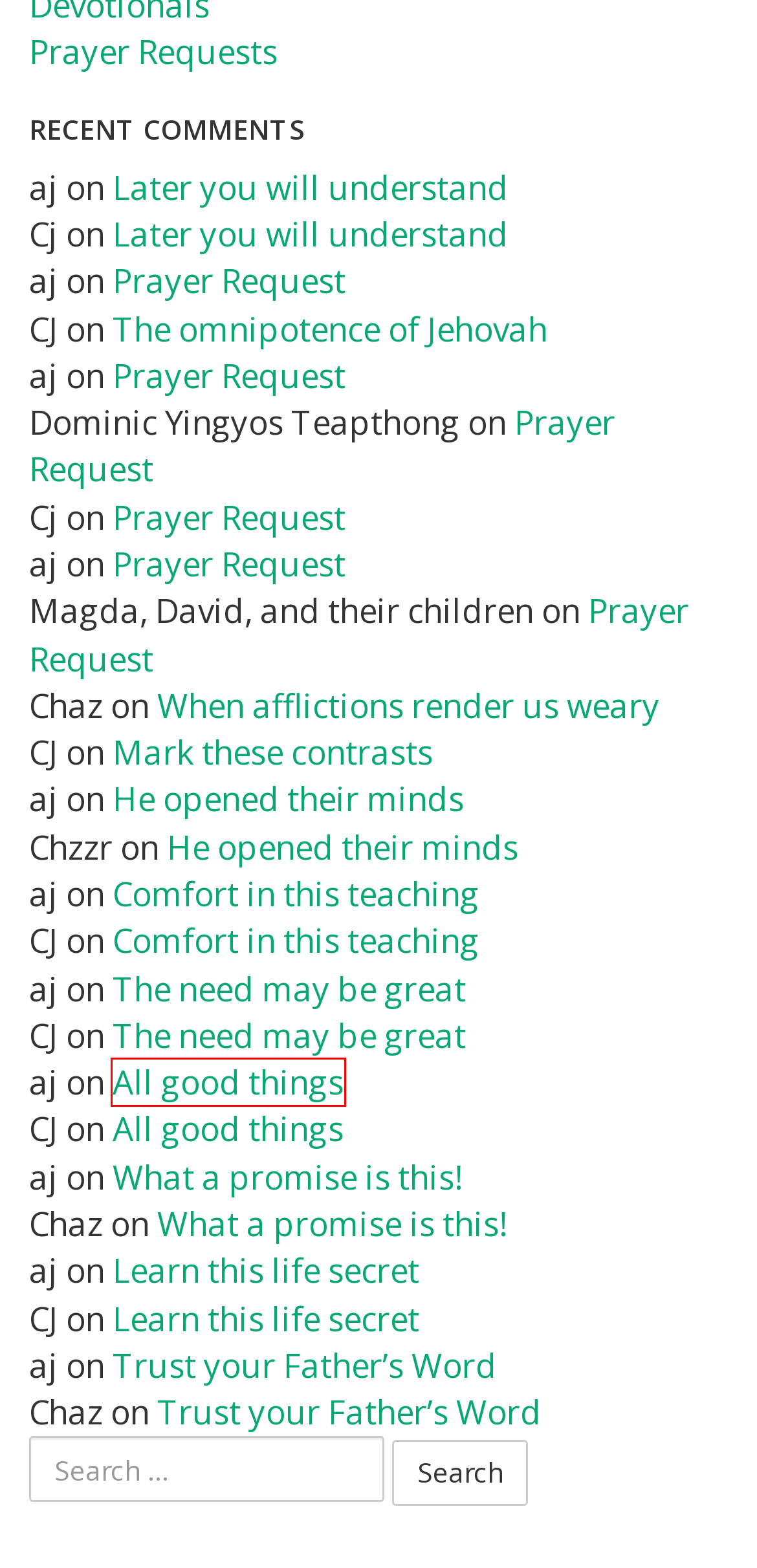Given a webpage screenshot with a red bounding box around a particular element, identify the best description of the new webpage that will appear after clicking on the element inside the red bounding box. Here are the candidates:
A. He opened their minds - Abbey Jahath - Hope for Weary Pilgrims
B. Trust your Father's Word - Abbey Jahath - Hope for Weary Pilgrims
C. Mark these contrasts - Abbey Jahath - Hope for Weary Pilgrims
D. Learn this life secret - Abbey Jahath - Hope for Weary Pilgrims
E. All good things - Abbey Jahath - Hope for Weary Pilgrims
F. Later you will understand - Abbey Jahath - Hope for Weary Pilgrims
G. When afflictions render us weary - Abbey Jahath - Hope for Weary Pilgrims
H. Prayer Requests Archives - Abbey Jahath - Hope for Weary Pilgrims

E